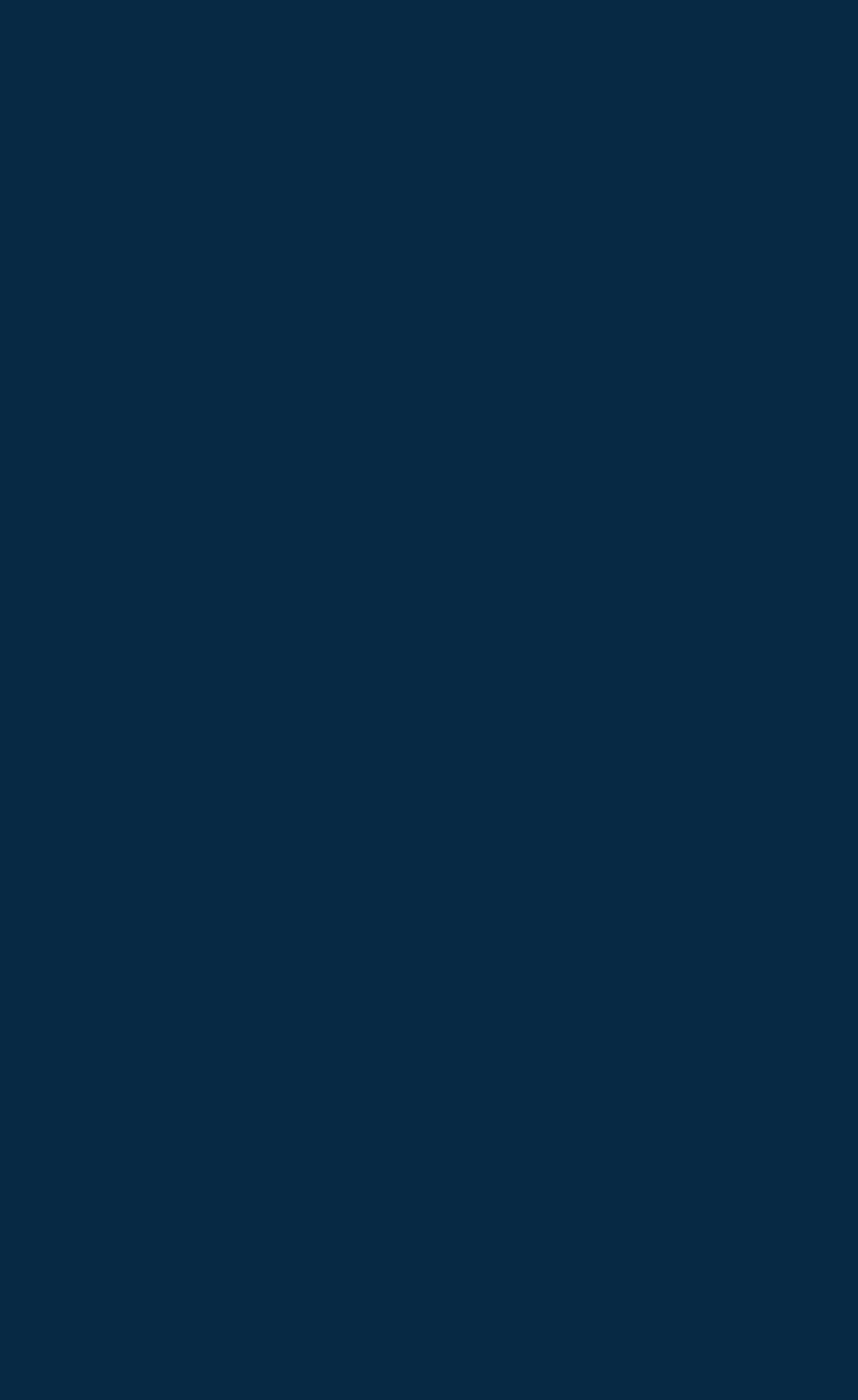Find the bounding box coordinates of the element's region that should be clicked in order to follow the given instruction: "go to page 1". The coordinates should consist of four float numbers between 0 and 1, i.e., [left, top, right, bottom].

[0.319, 0.233, 0.373, 0.261]